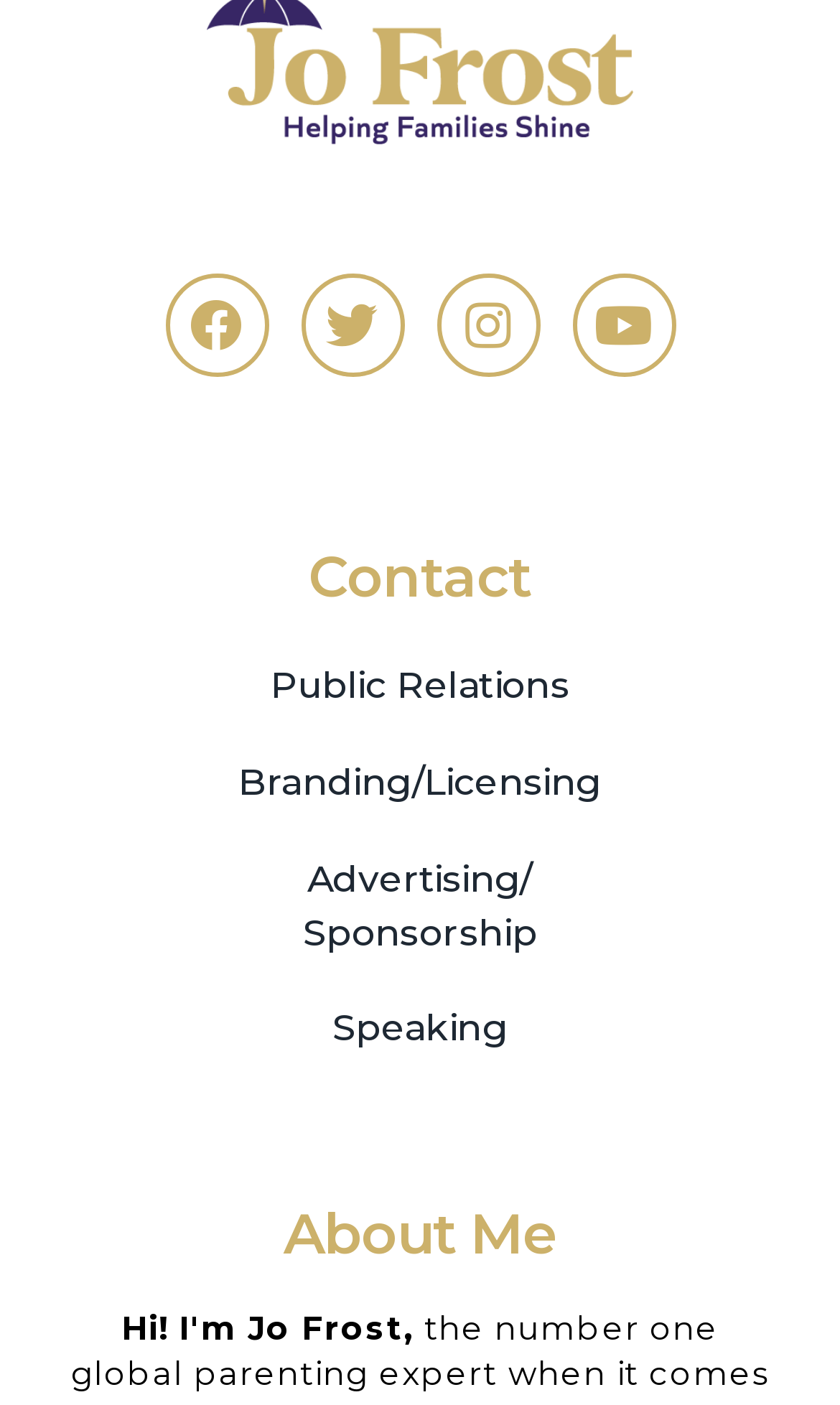What is the second section about?
Please respond to the question with a detailed and well-explained answer.

I looked at the second section on the webpage and found that it is about the author, as indicated by the 'About Me' heading.